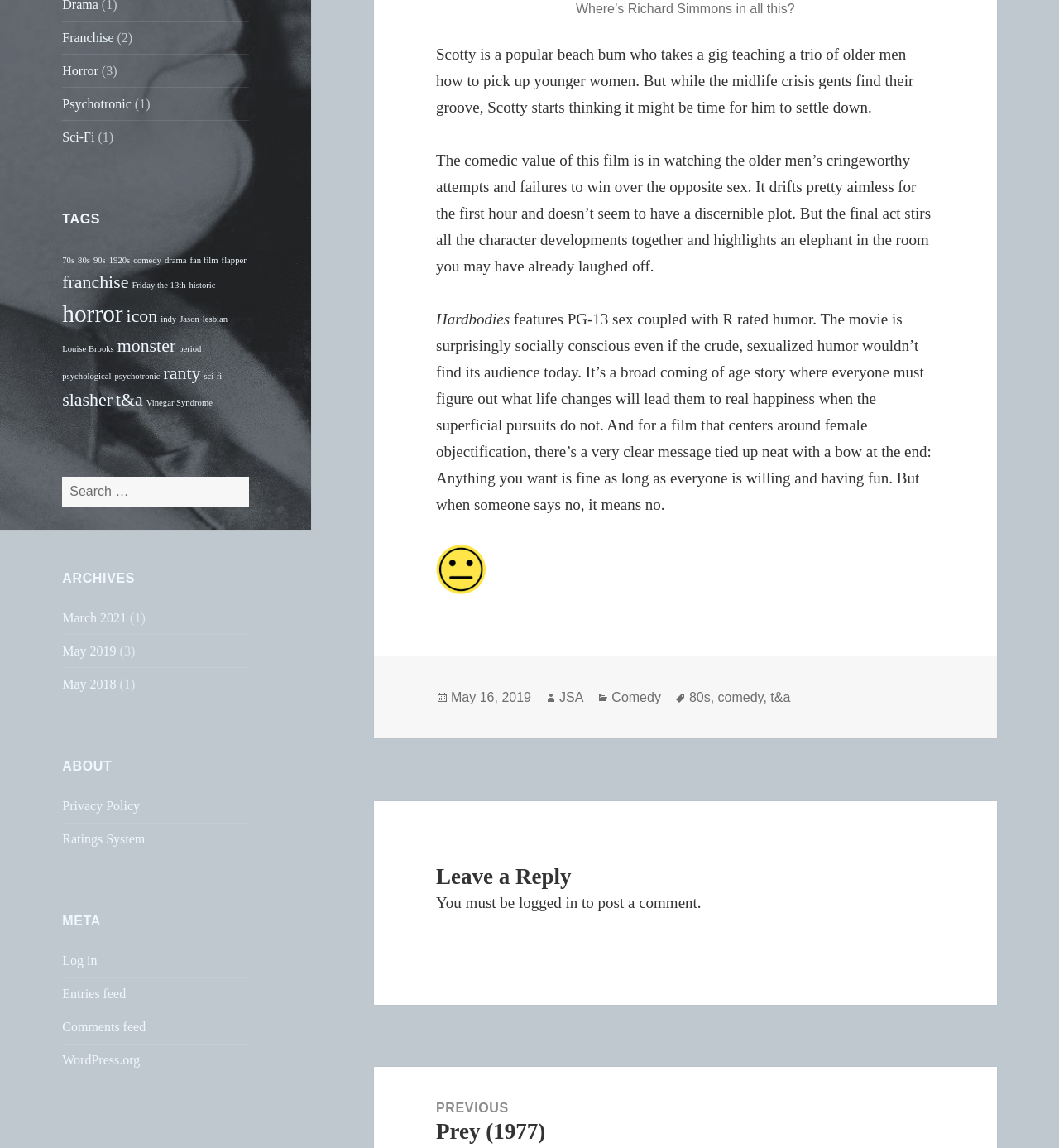Identify the bounding box of the UI component described as: "May 16, 2019March 7, 2022".

[0.426, 0.601, 0.502, 0.614]